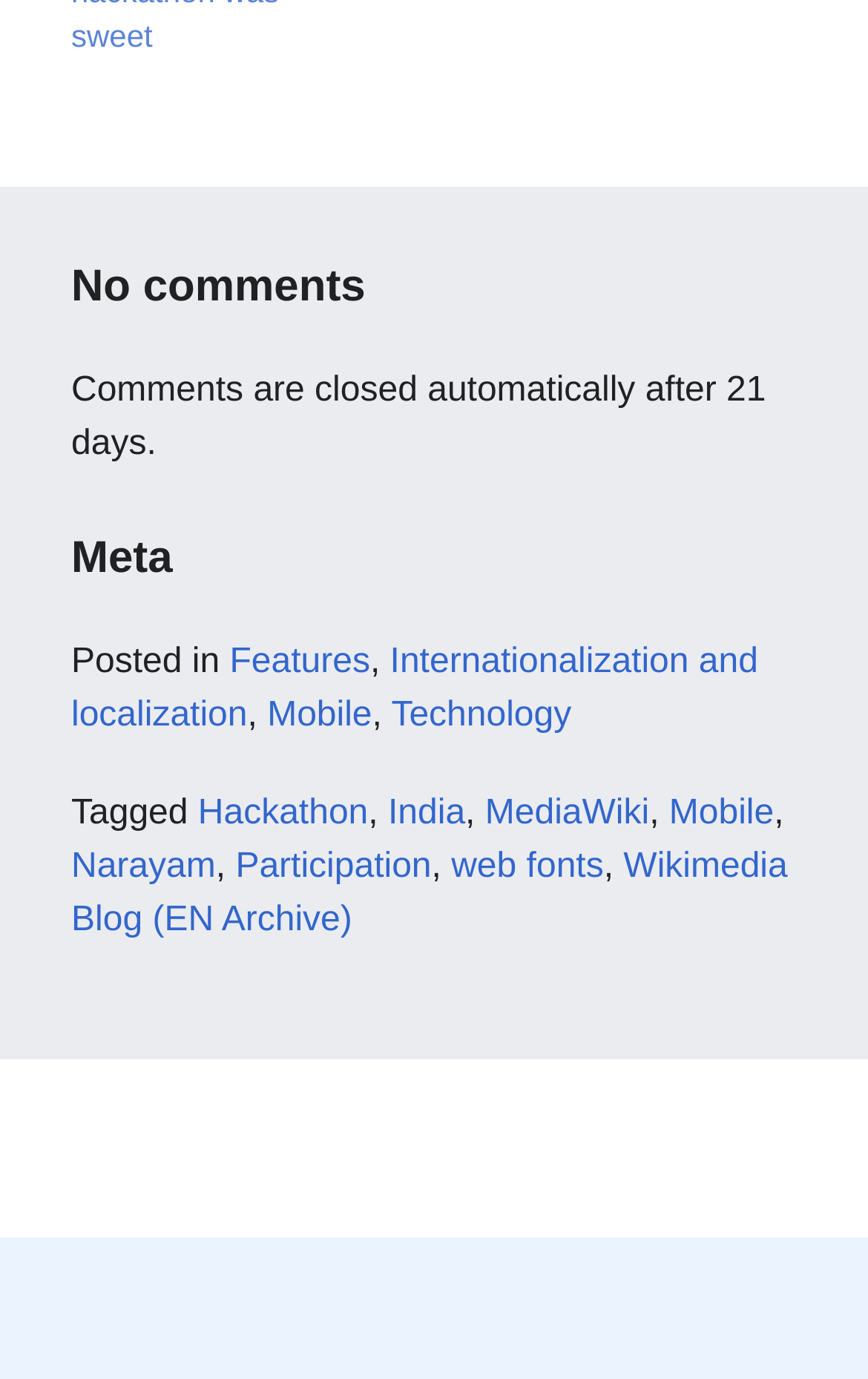Identify the bounding box coordinates of the clickable region required to complete the instruction: "view comments". The coordinates should be given as four float numbers within the range of 0 and 1, i.e., [left, top, right, bottom].

[0.082, 0.184, 0.918, 0.232]